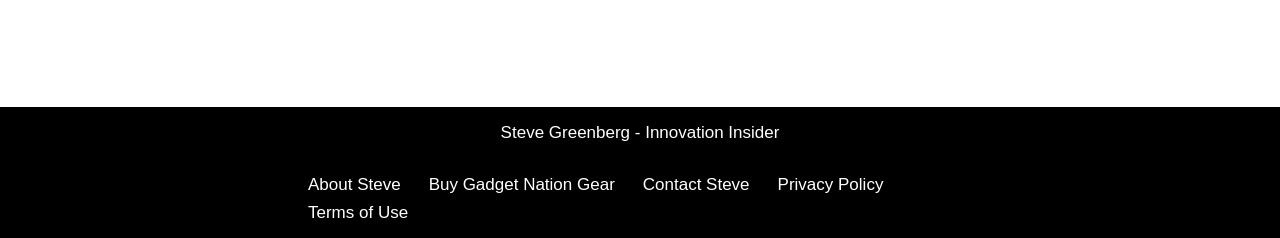Please use the details from the image to answer the following question comprehensively:
How many links are in the footer menu?

The footer menu contains five links: 'About Steve', 'Buy Gadget Nation Gear', 'Contact Steve', 'Privacy Policy', and 'Terms of Use'.